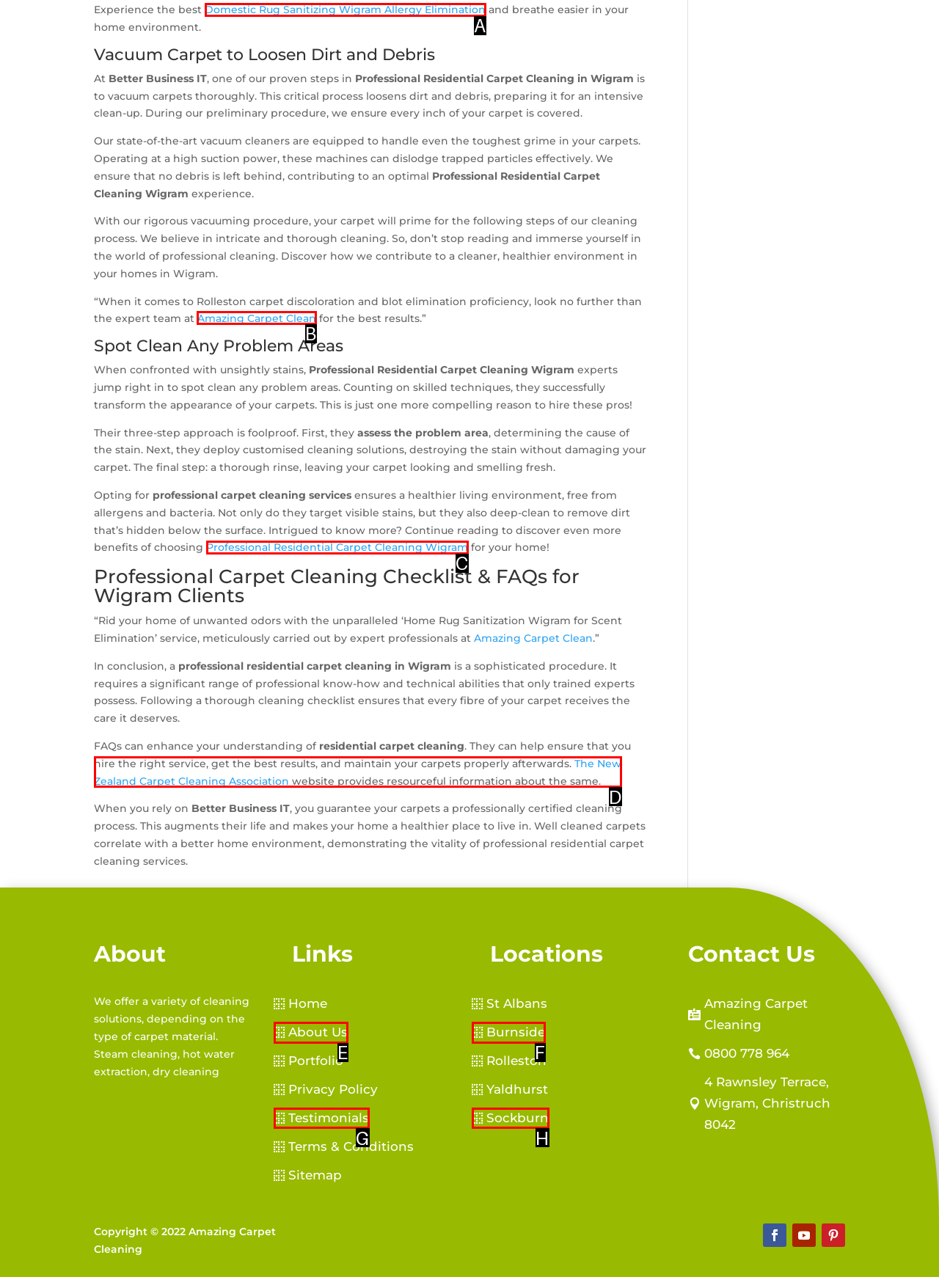Which UI element should be clicked to perform the following task: Visit 'Amazing Carpet Clean'? Answer with the corresponding letter from the choices.

B